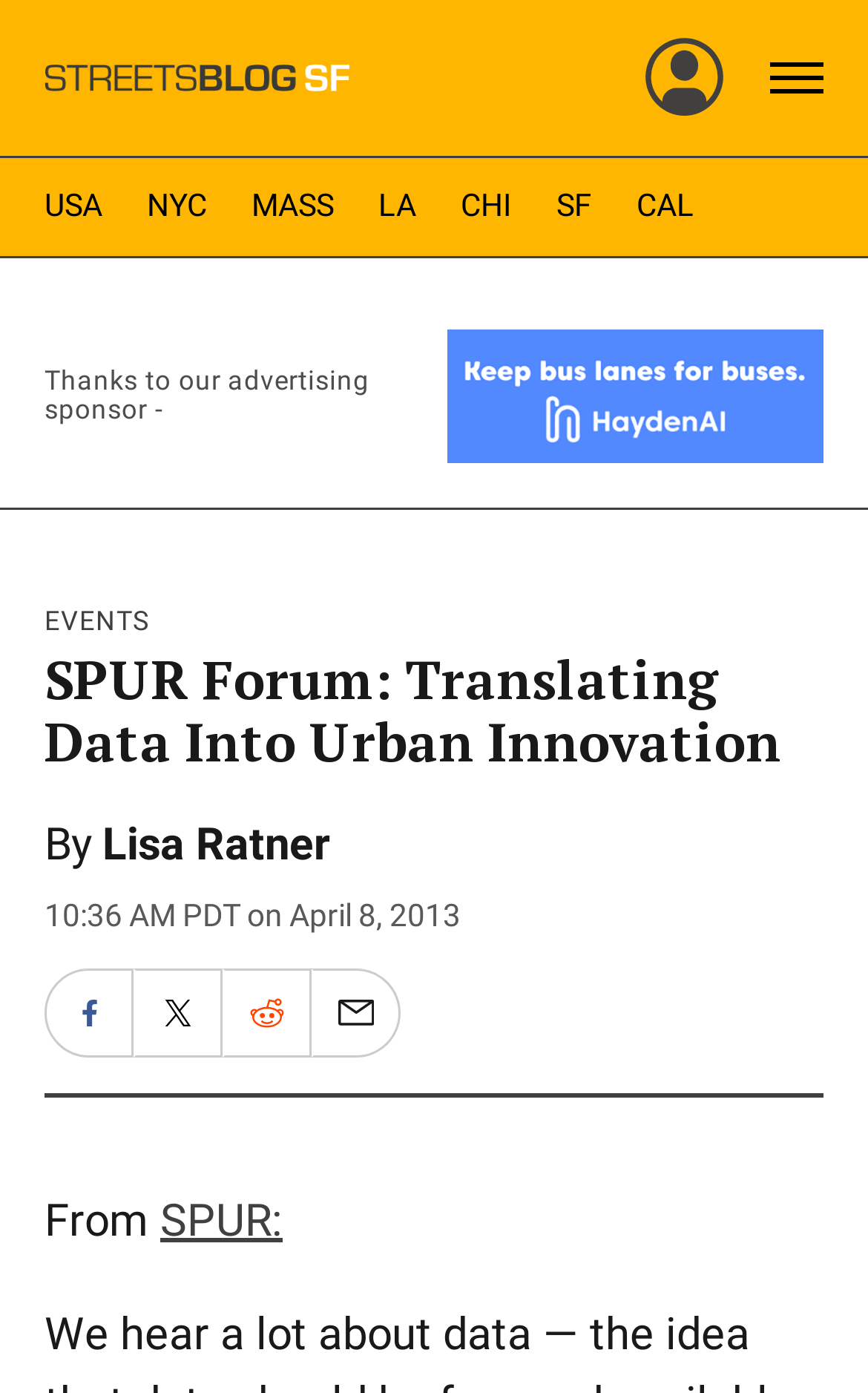Kindly respond to the following question with a single word or a brief phrase: 
How many social media sharing options are available?

4